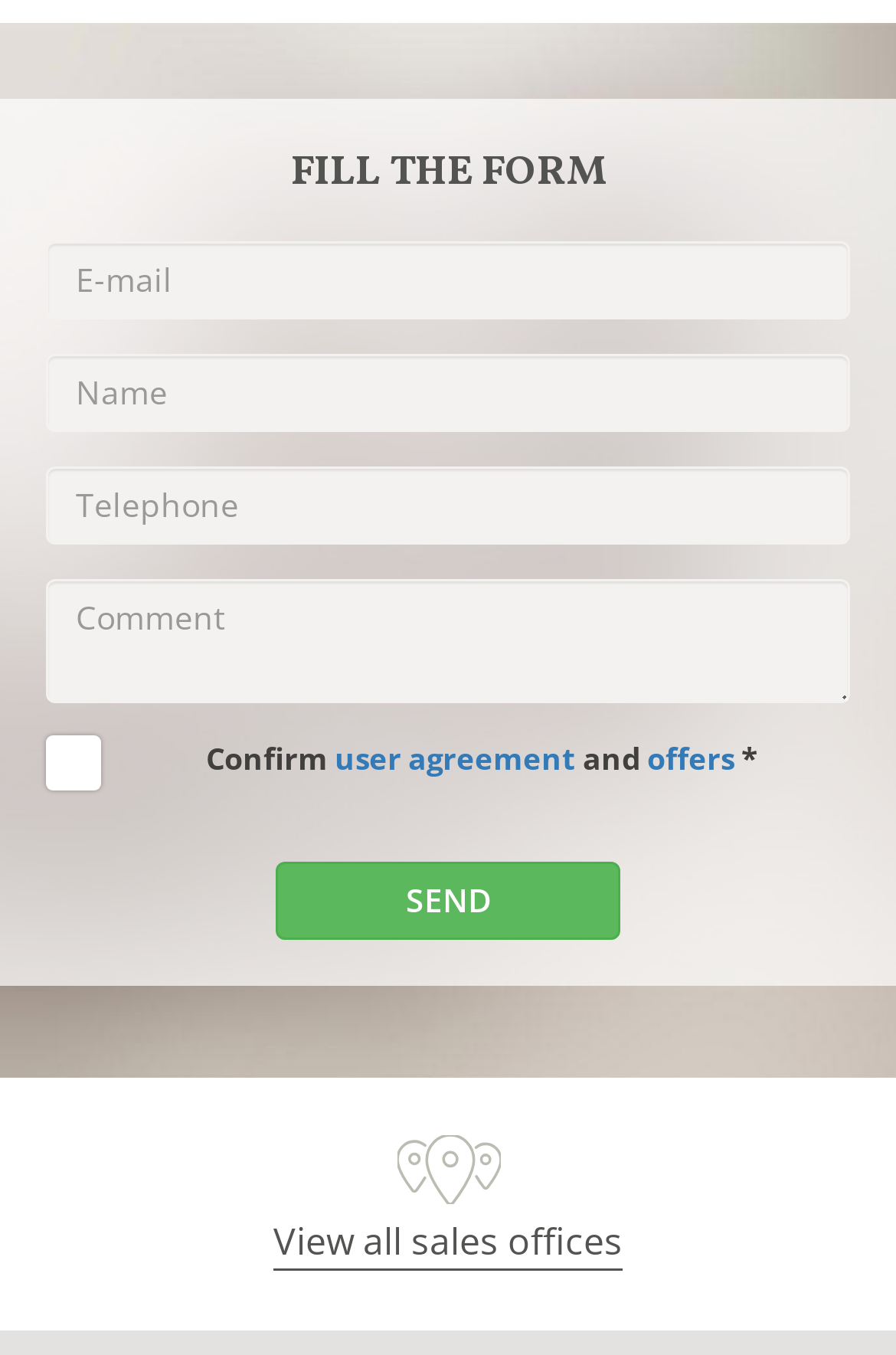Specify the bounding box coordinates for the region that must be clicked to perform the given instruction: "Check user agreement and offers".

[0.065, 0.552, 0.099, 0.574]